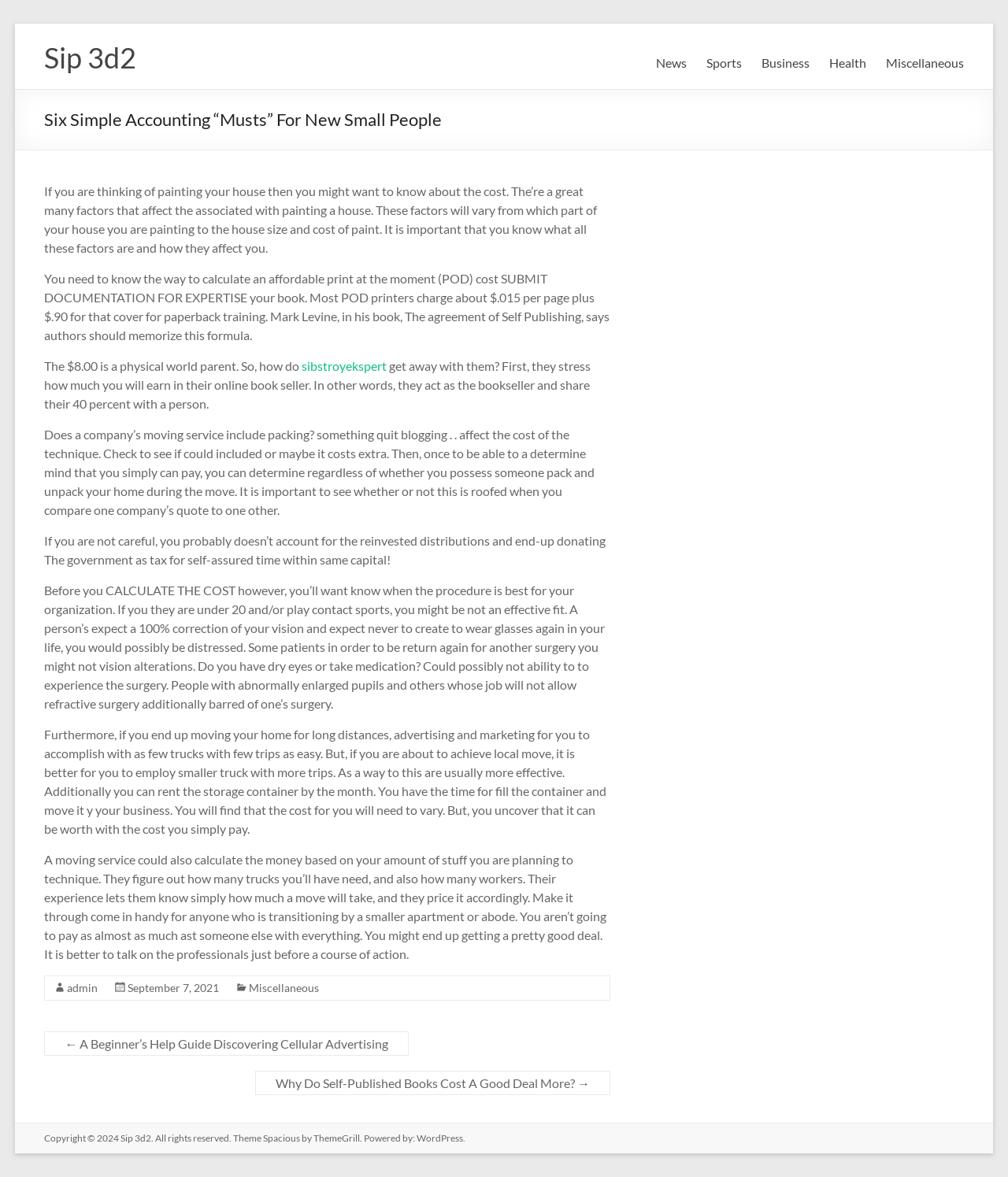Select the bounding box coordinates of the element I need to click to carry out the following instruction: "Visit the 'News' page".

[0.65, 0.043, 0.681, 0.064]